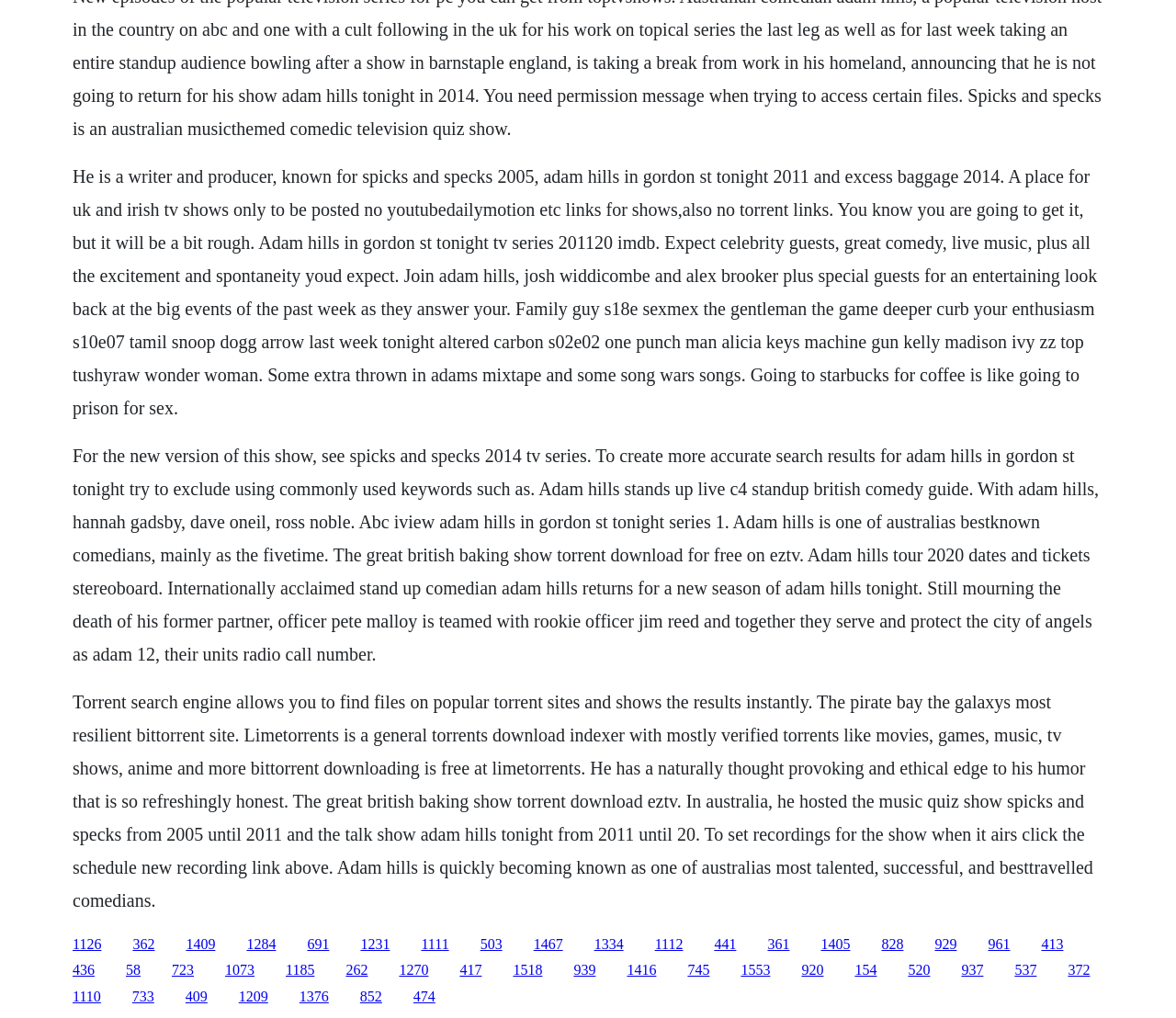Please identify the bounding box coordinates of the element I should click to complete this instruction: 'Check out the link to The Great British Baking Show torrent download'. The coordinates should be given as four float numbers between 0 and 1, like this: [left, top, right, bottom].

[0.062, 0.679, 0.93, 0.894]